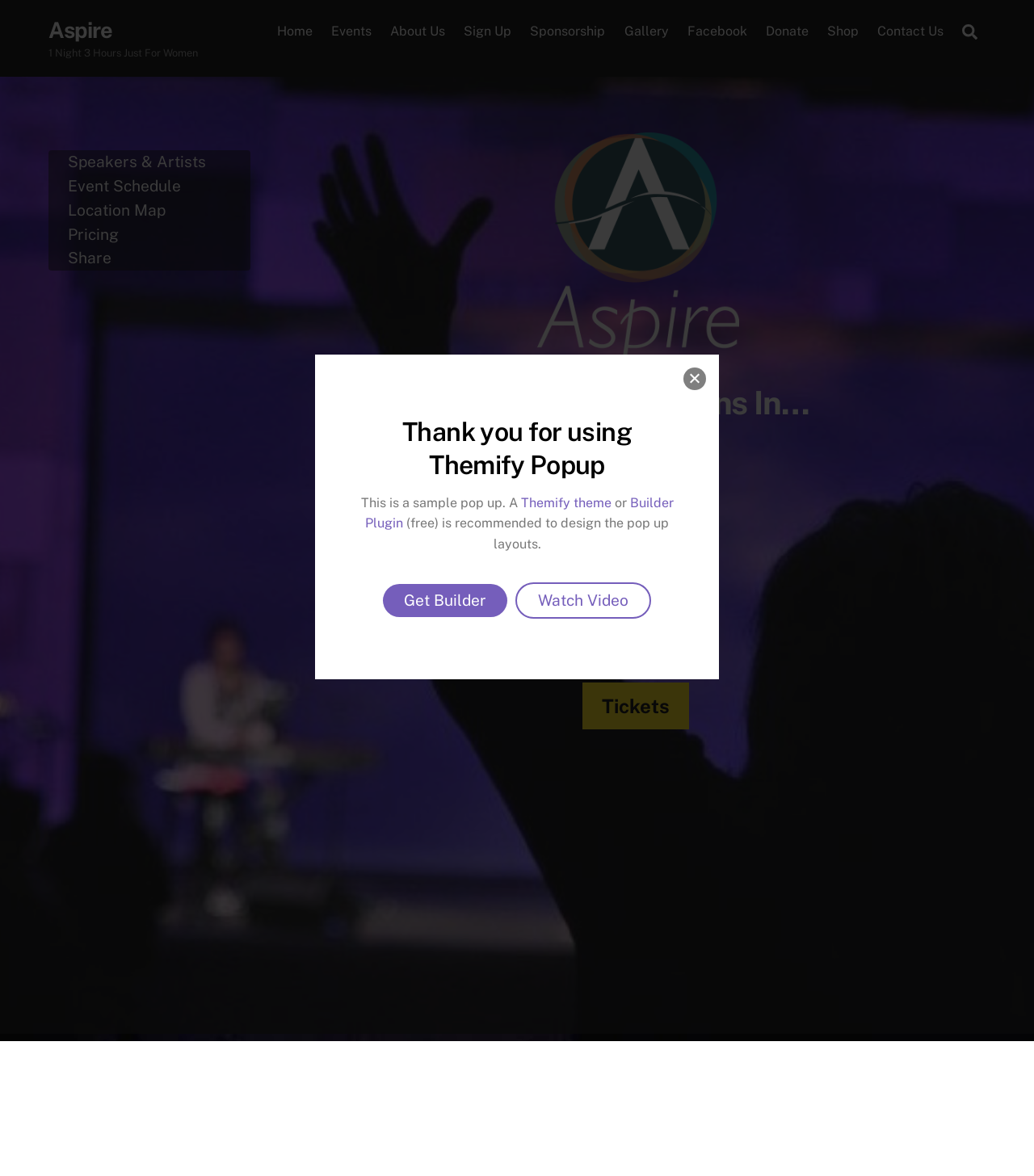Determine the bounding box coordinates of the clickable region to follow the instruction: "Click on About us".

None